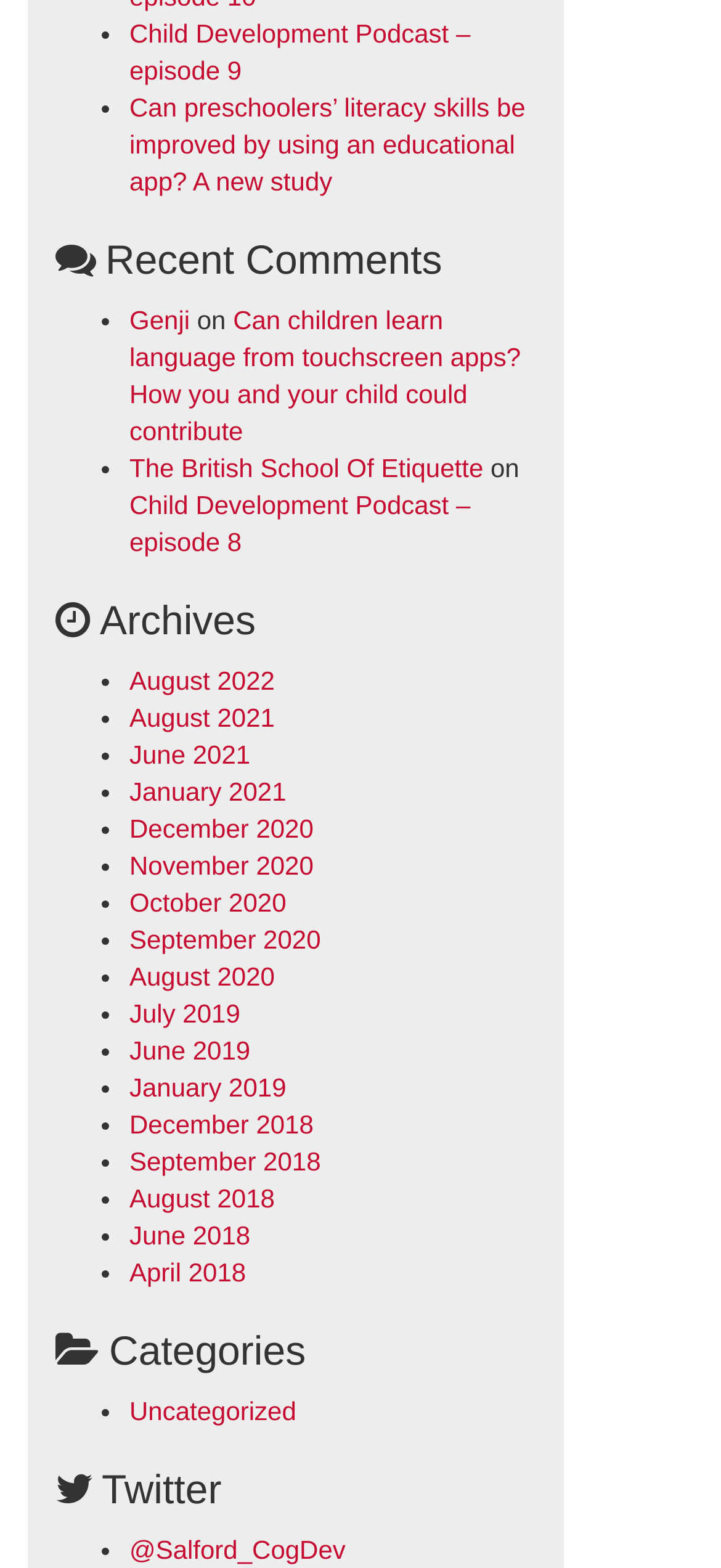Locate the bounding box coordinates of the clickable element to fulfill the following instruction: "Follow on Twitter". Provide the coordinates as four float numbers between 0 and 1 in the format [left, top, right, bottom].

[0.179, 0.979, 0.479, 0.998]